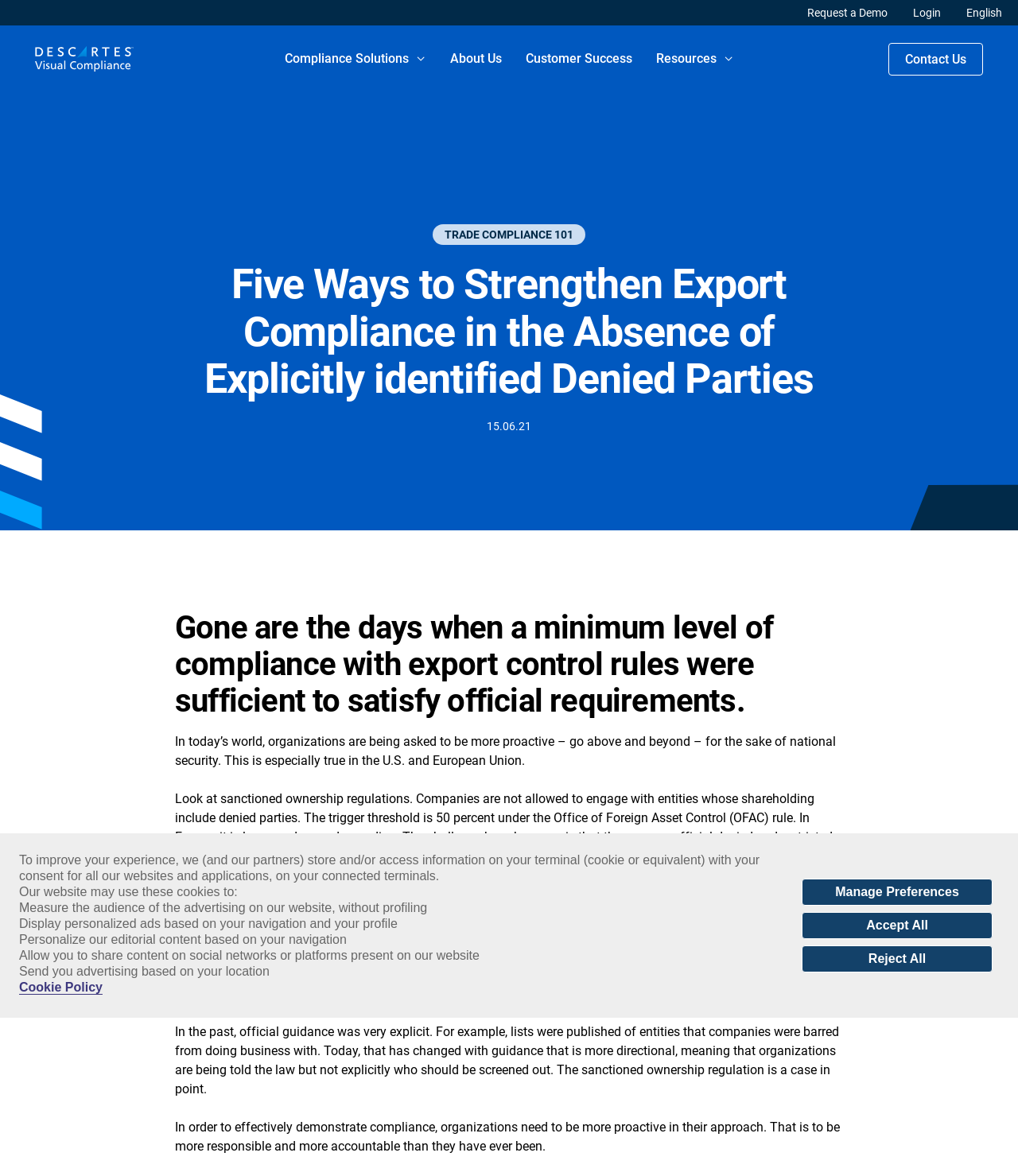What is the topic of the main article?
Respond to the question with a single word or phrase according to the image.

Export Compliance